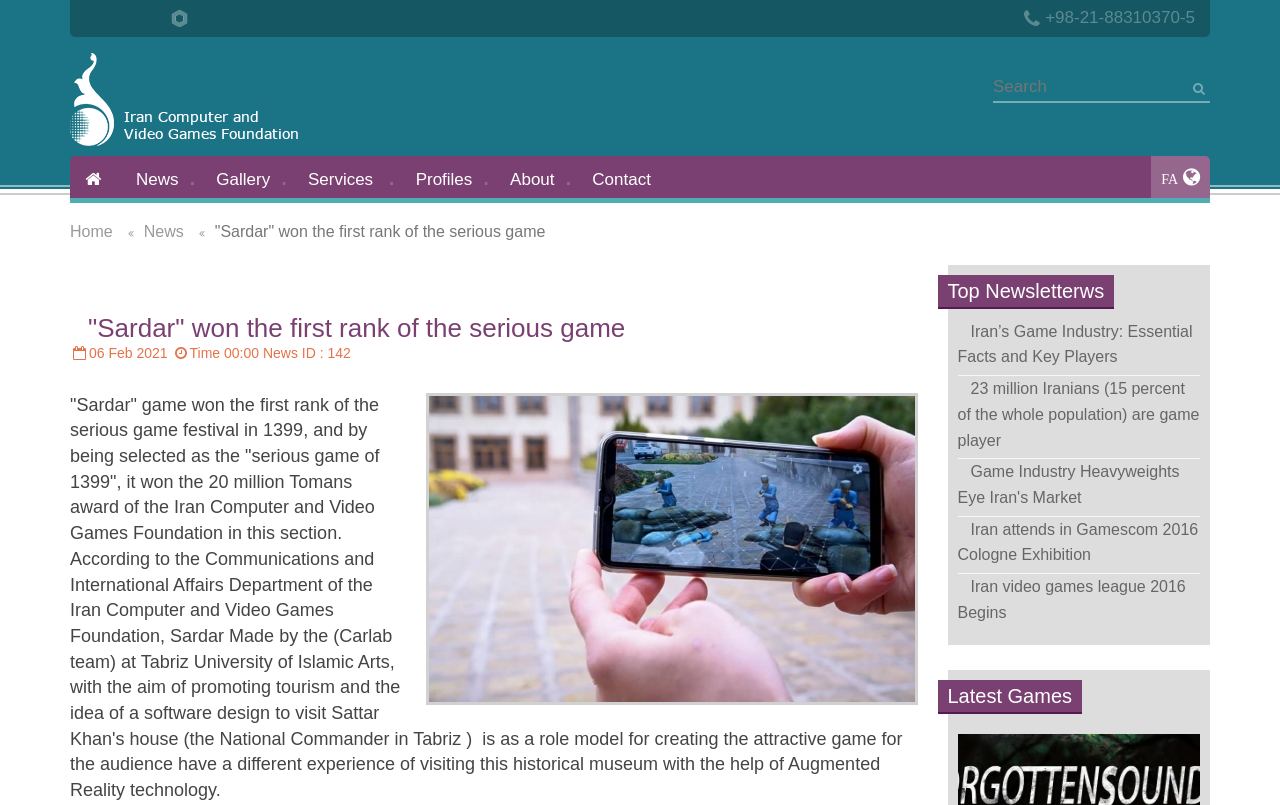Please locate the bounding box coordinates of the region I need to click to follow this instruction: "Read about Sardar game".

[0.168, 0.277, 0.426, 0.298]